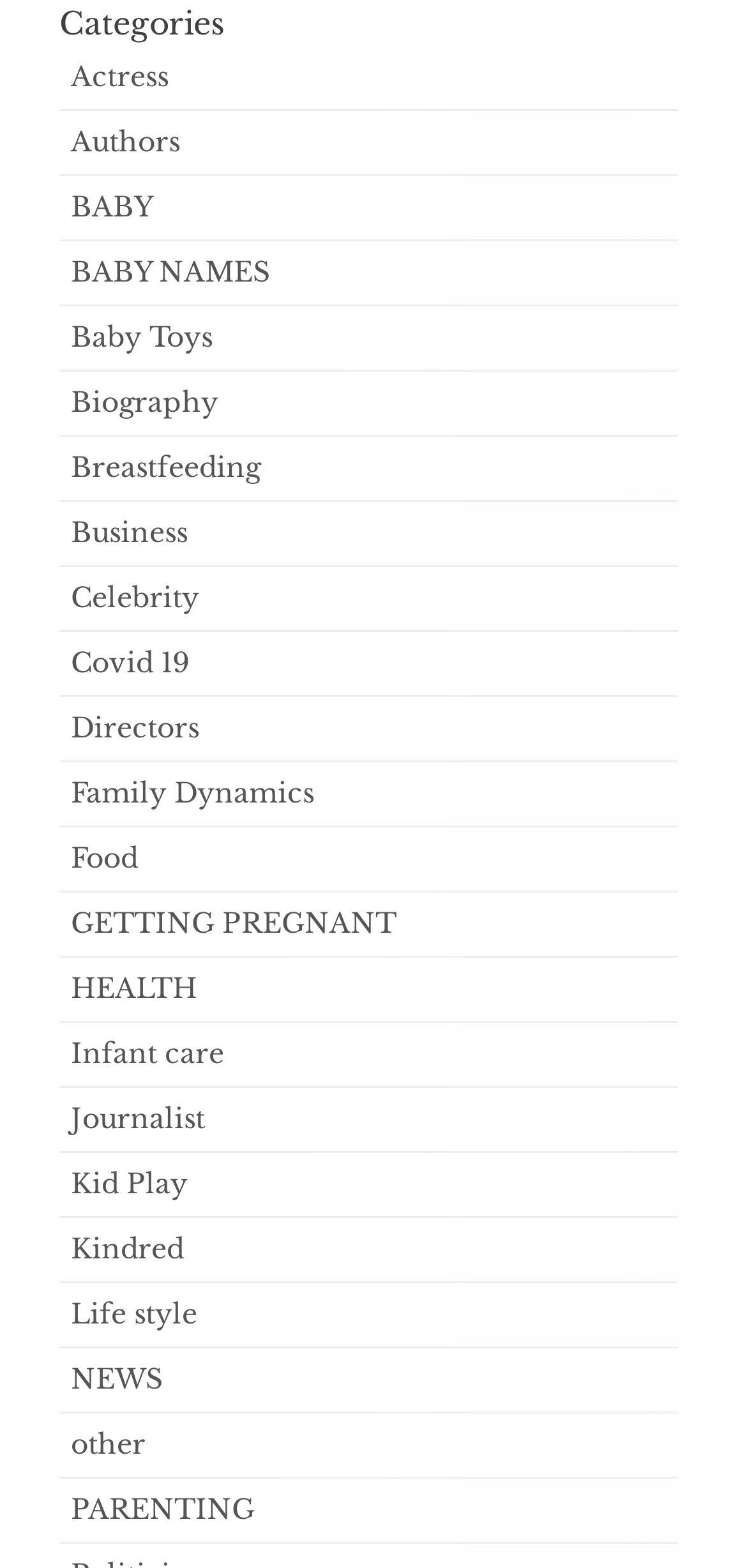Provide a one-word or short-phrase answer to the question:
What is the last category listed?

PARENTING